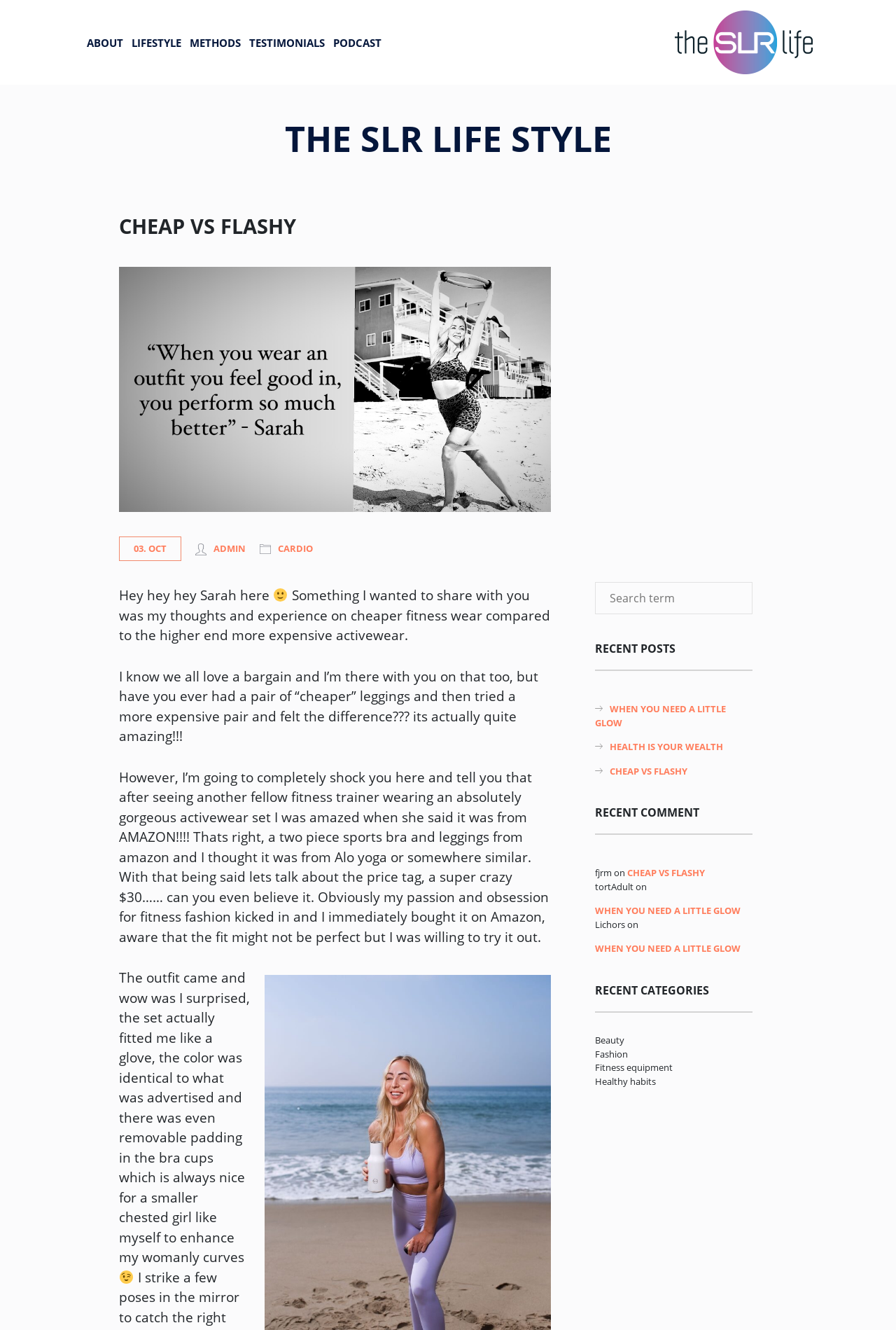Specify the bounding box coordinates of the element's region that should be clicked to achieve the following instruction: "Read the recent post WHEN YOU NEED A LITTLE GLOW". The bounding box coordinates consist of four float numbers between 0 and 1, in the format [left, top, right, bottom].

[0.664, 0.528, 0.84, 0.549]